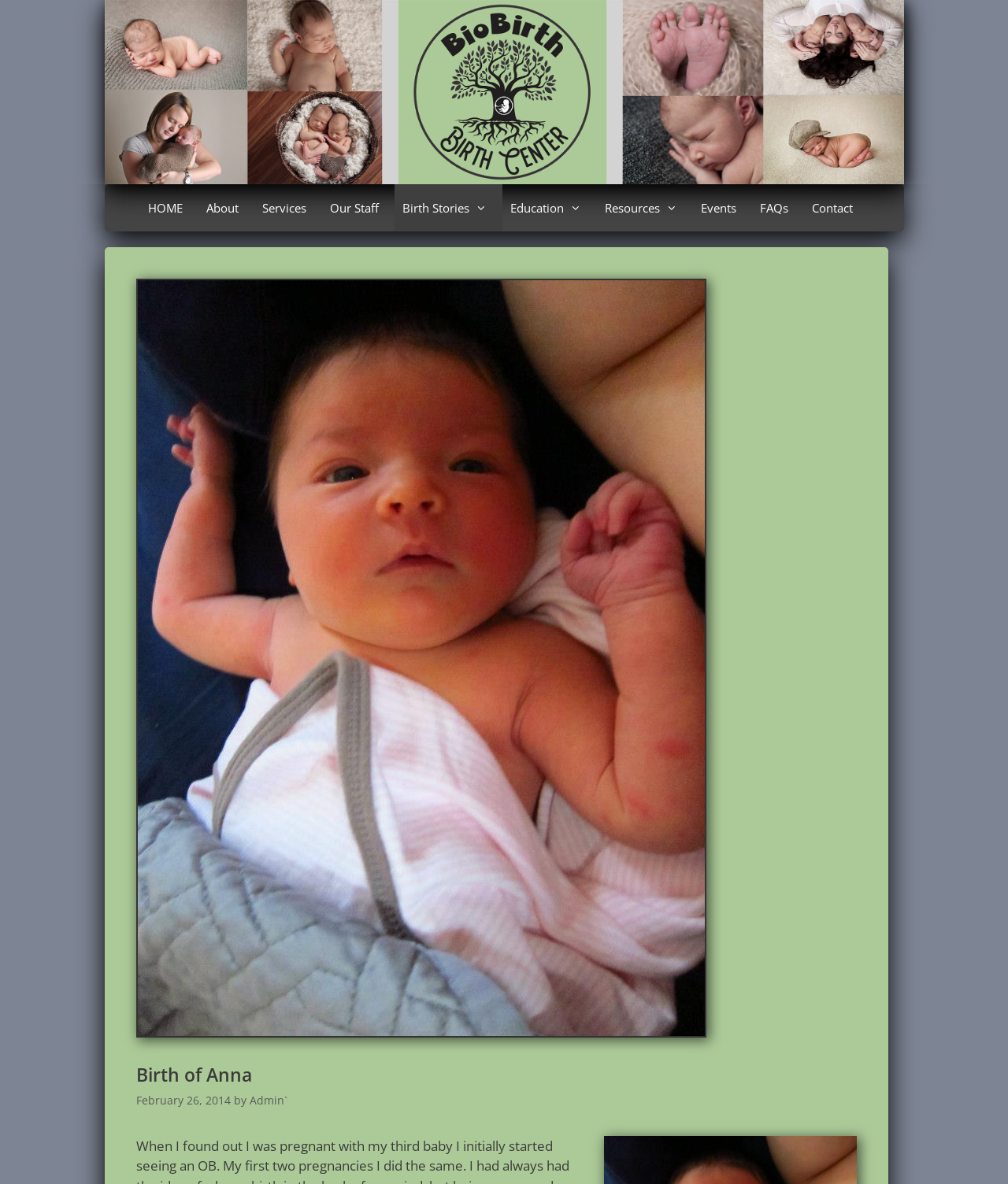Could you highlight the region that needs to be clicked to execute the instruction: "learn more about the author"?

[0.247, 0.923, 0.285, 0.936]